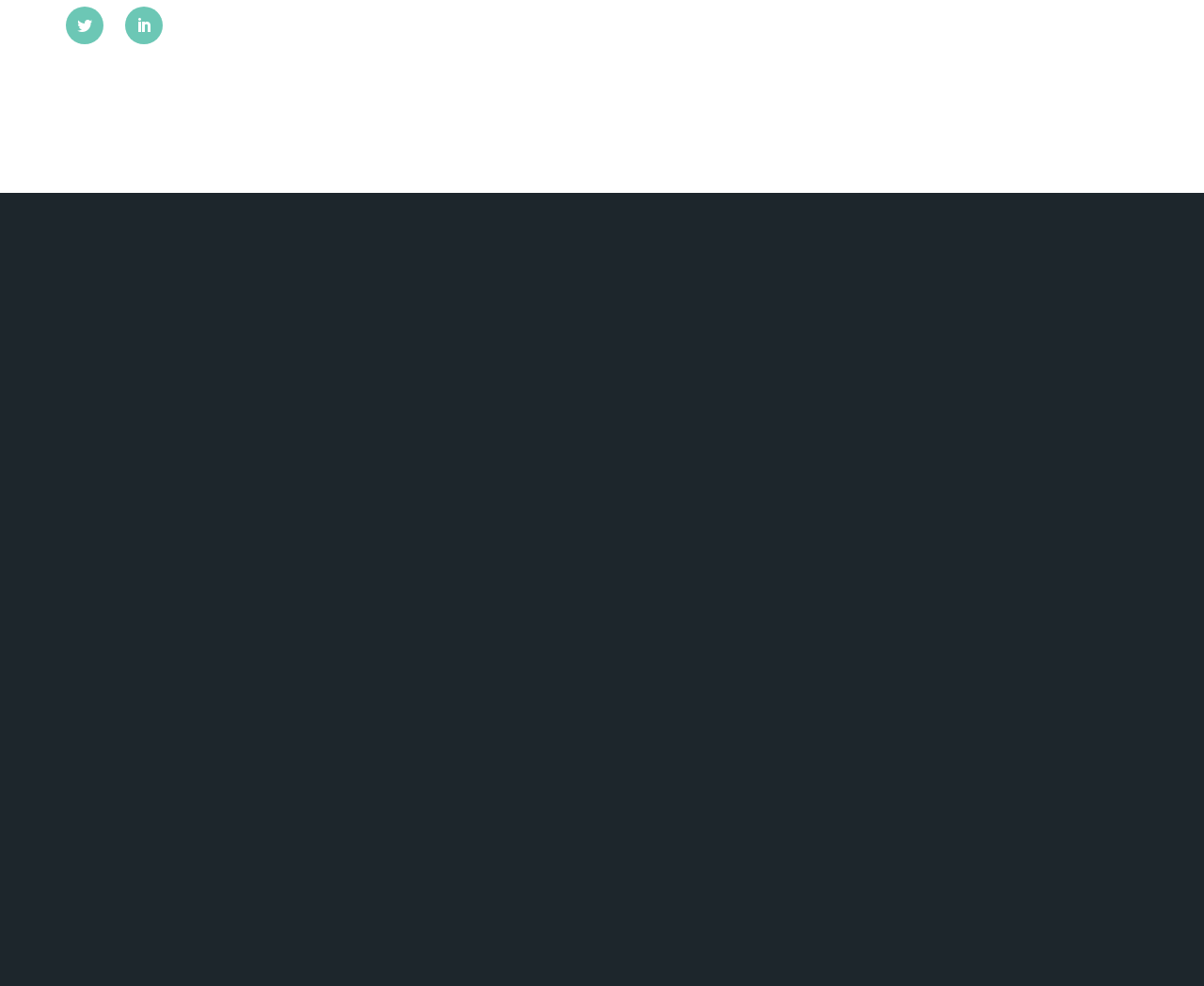Using the element description Meet The Team, predict the bounding box coordinates for the UI element. Provide the coordinates in (top-left x, top-left y, bottom-right x, bottom-right y) format with values ranging from 0 to 1.

[0.166, 0.594, 0.252, 0.612]